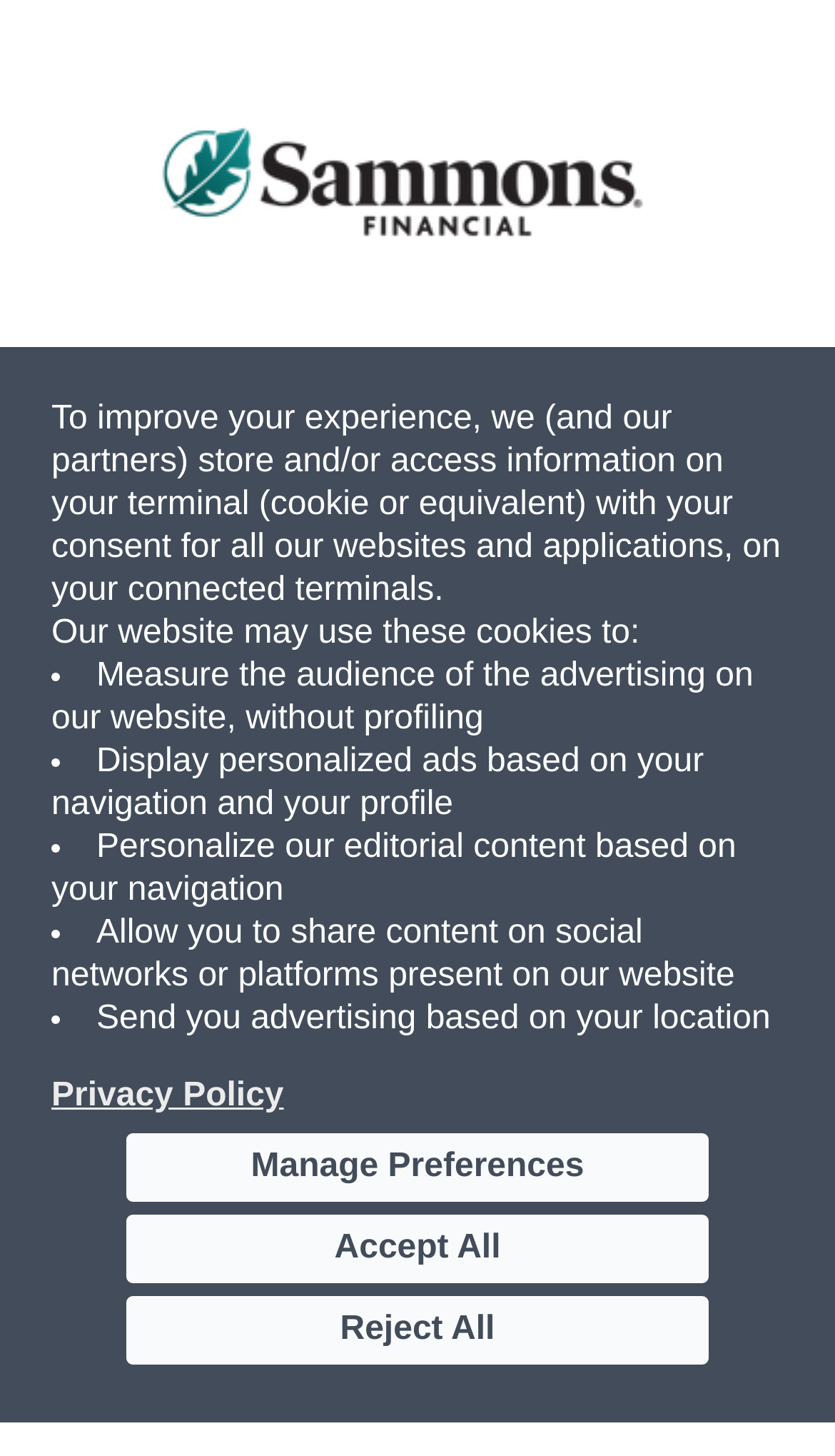Bounding box coordinates are specified in the format (top-left x, top-left y, bottom-right x, bottom-right y). All values are floating point numbers bounded between 0 and 1. Please provide the bounding box coordinate of the region this sentence describes: Internships

[0.0, 0.706, 1.0, 0.779]